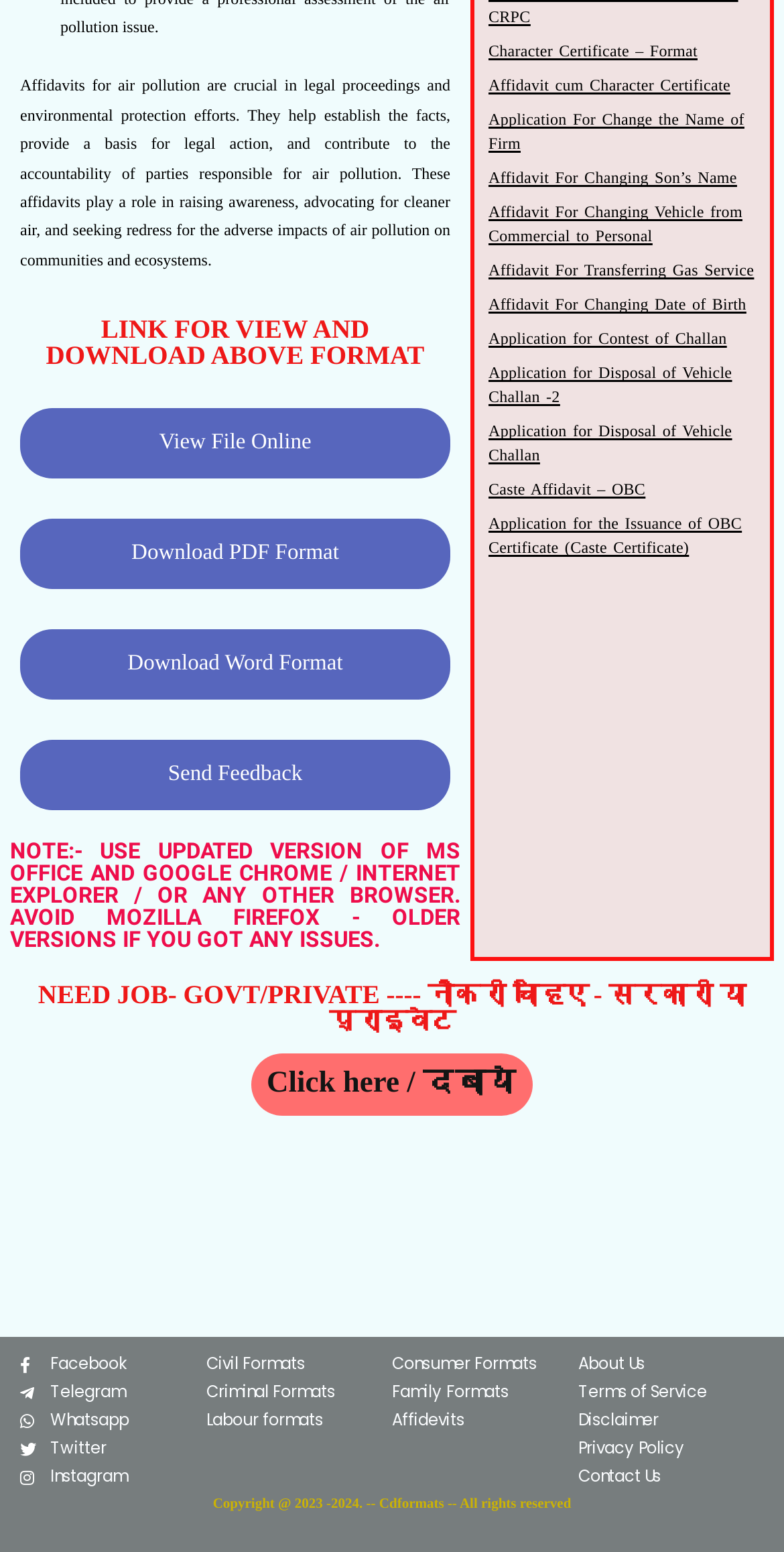Based on the element description, predict the bounding box coordinates (top-left x, top-left y, bottom-right x, bottom-right y) for the UI element in the screenshot: Send Feedback

[0.026, 0.477, 0.574, 0.522]